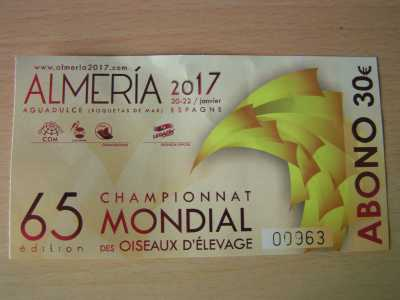Where was the event held?
Based on the visual content, answer with a single word or a brief phrase.

Almería, Spain